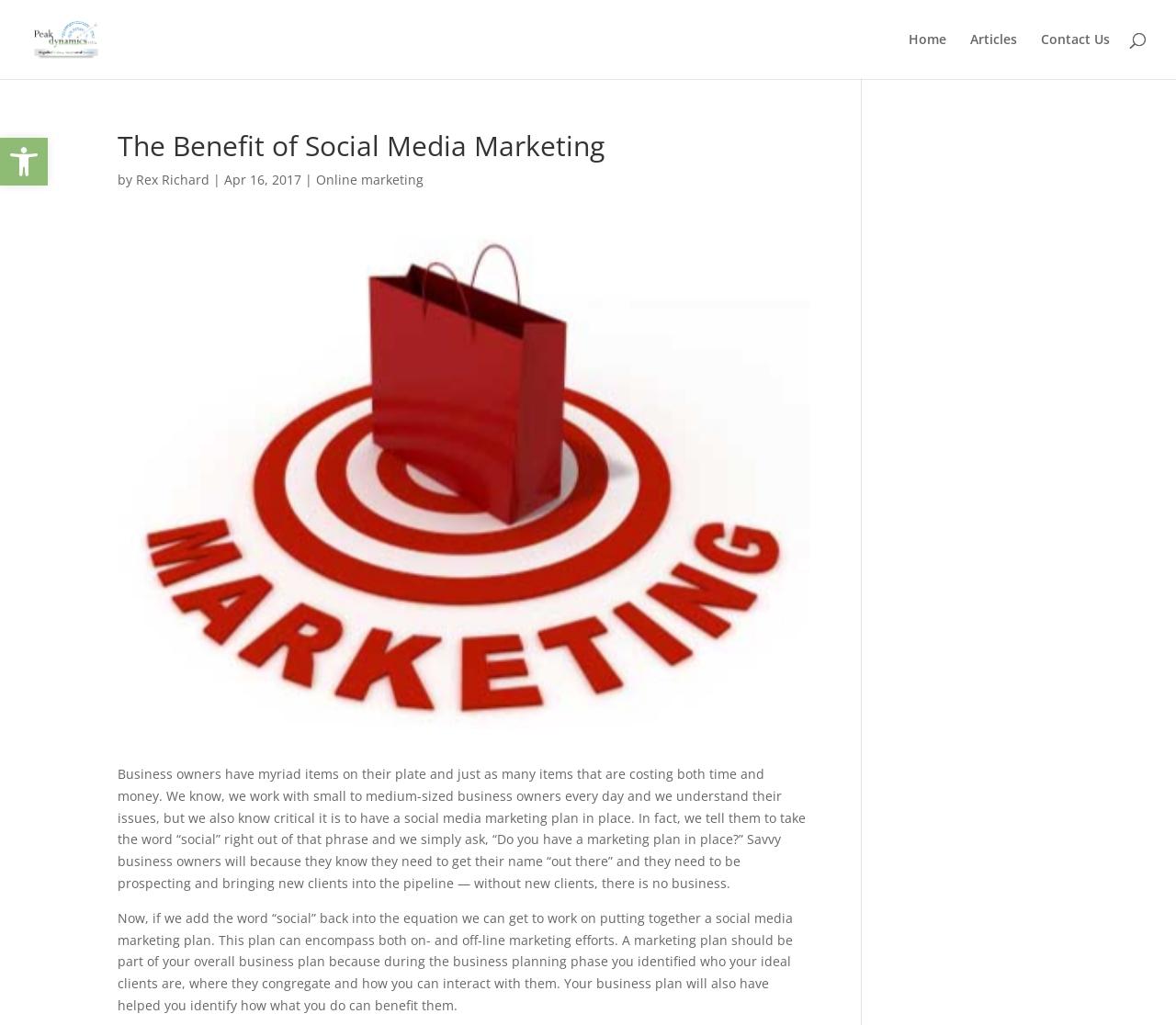Identify the bounding box coordinates for the UI element described as follows: Open toolbar Accessibility Tools. Use the format (top-left x, top-left y, bottom-right x, bottom-right y) and ensure all values are floating point numbers between 0 and 1.

[0.0, 0.134, 0.041, 0.181]